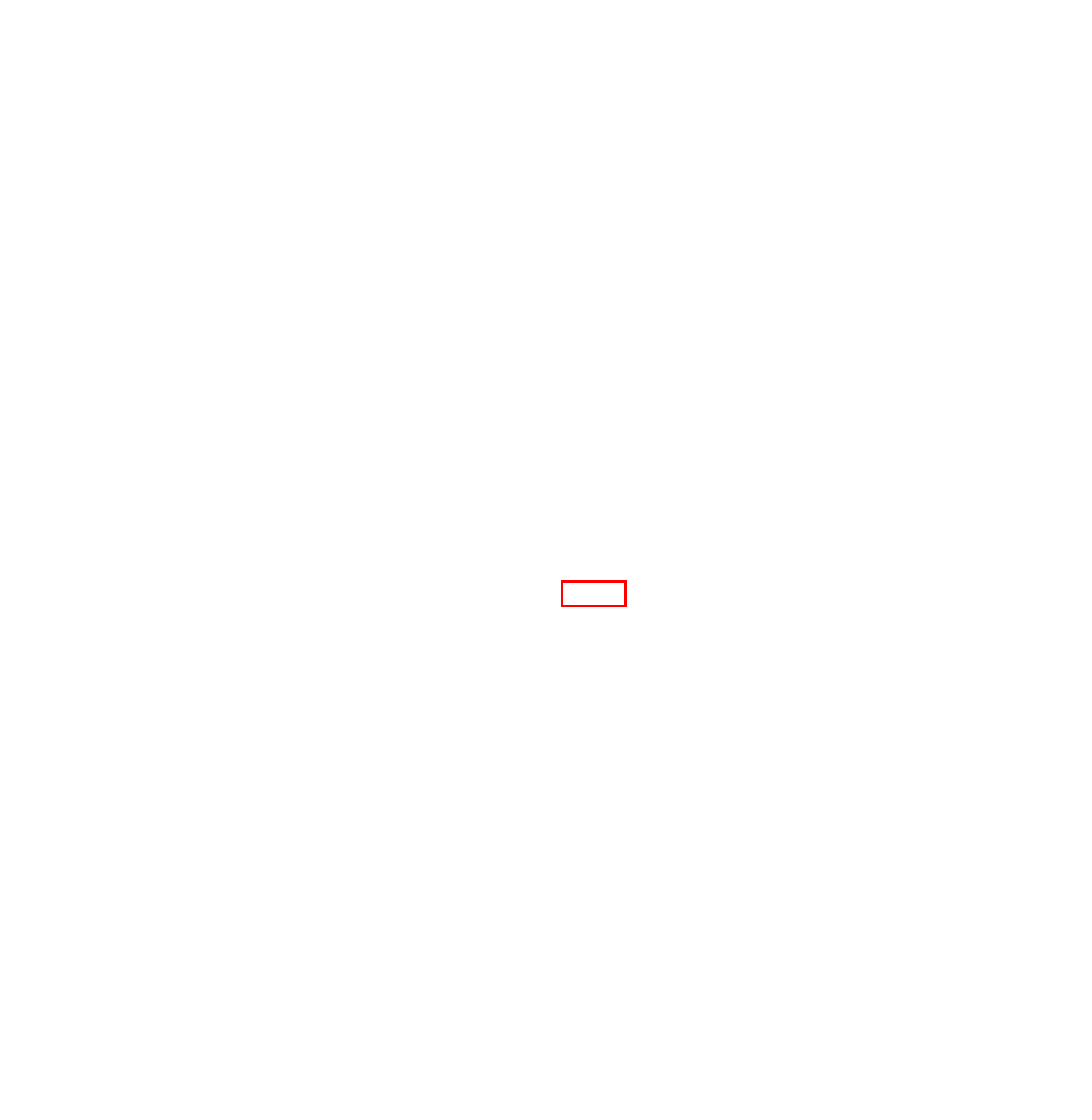You have a screenshot showing a webpage with a red bounding box around a UI element. Choose the webpage description that best matches the new page after clicking the highlighted element. Here are the options:
A. Sitemap - Tree Journey
B. Lemon Tree Timeline: How Long Does It Take Lemons To Grow? - Tree Journey
C. 11 Plants Not To Grow Under A Sycamore Tree - Tree Journey
D. Blog - Tree Journey
E. About The Author - Tree Journey
F. Terms and Conditions - Tree Journey
G. Privacy Policy - Tree Journey
H. 7 Simple Steps To Prune Your Flowering Cherry Tree - Tree Journey

A